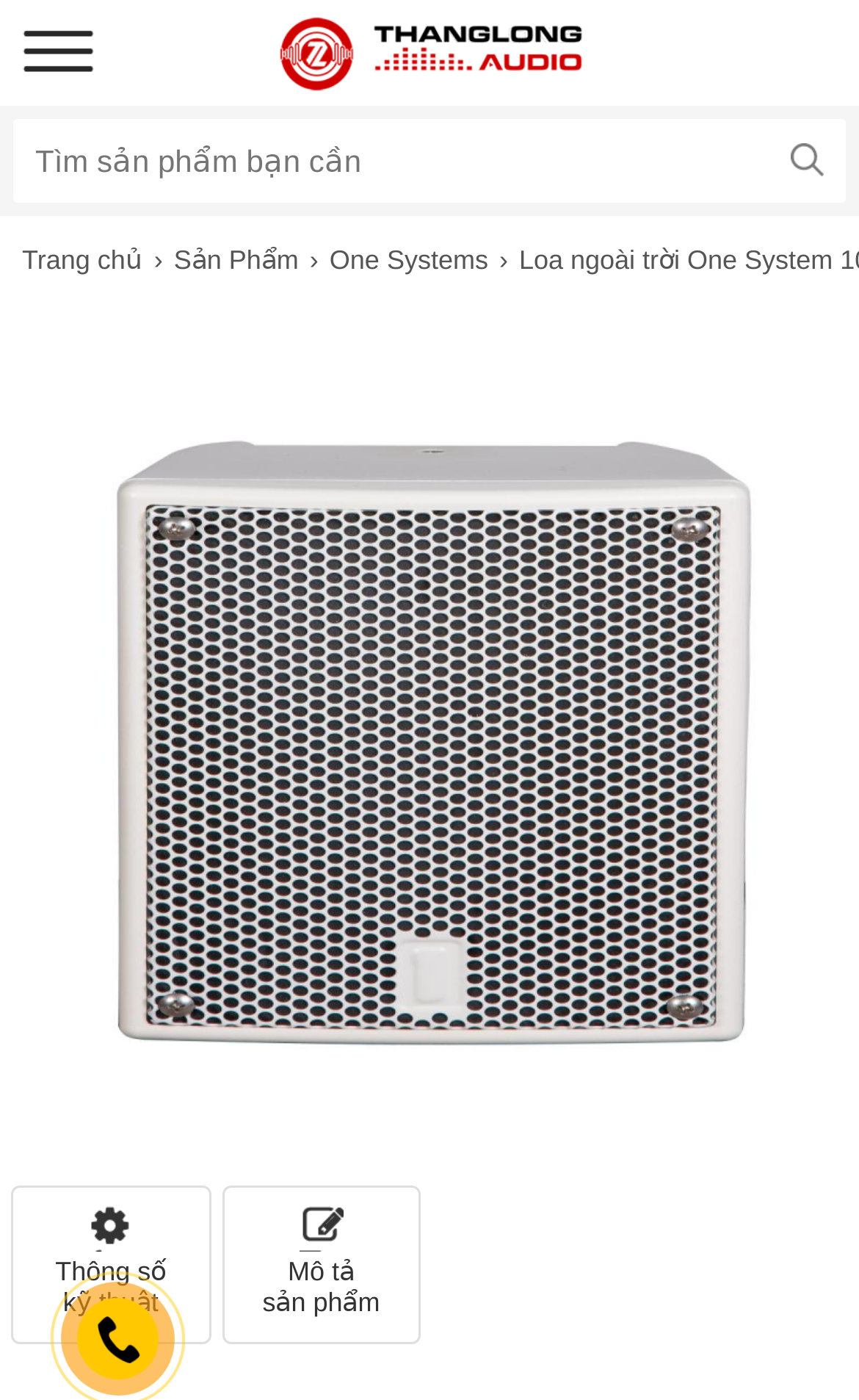Can you find the bounding box coordinates of the area I should click to execute the following instruction: "View One Systems products"?

[0.384, 0.154, 0.604, 0.217]